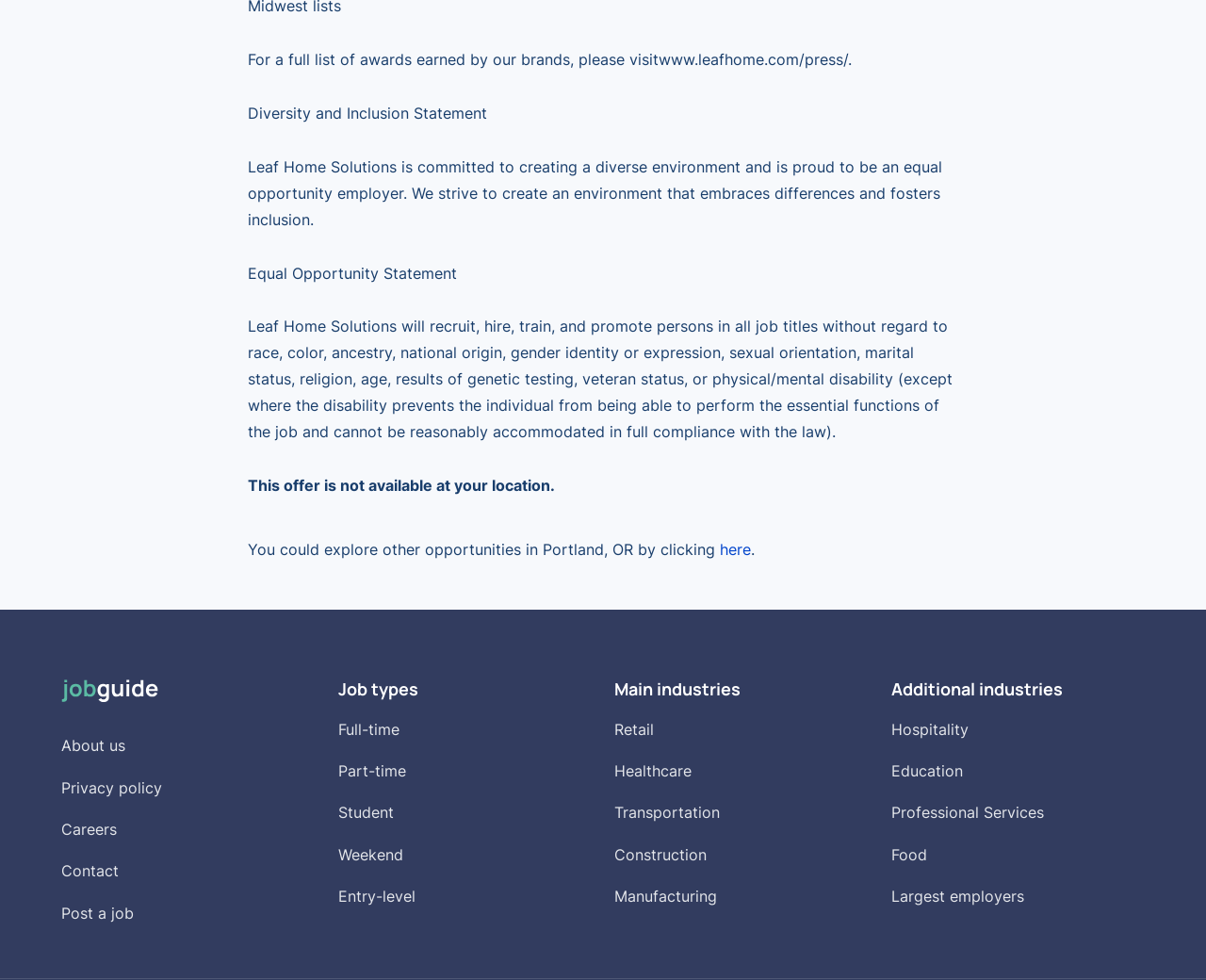Using the image as a reference, answer the following question in as much detail as possible:
What industries are featured on the webpage?

The webpage features various industries, including Retail, Healthcare, Transportation, Construction, Manufacturing, Hospitality, Education, Professional Services, and Food, which are categorized under 'Main industries' and 'Additional industries'.